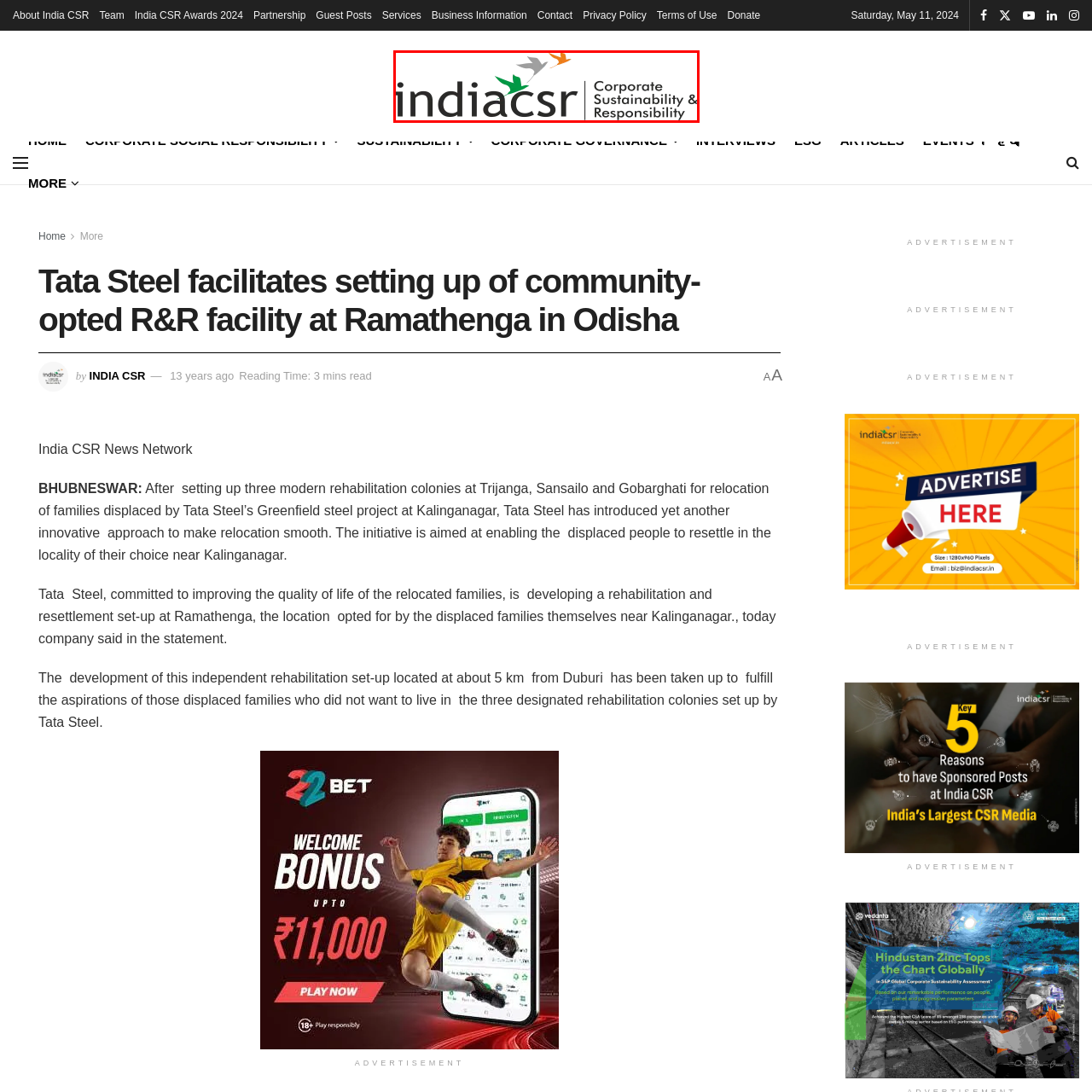Describe the scene captured within the highlighted red boundary in great detail.

The image features the logo of India CSR, which is prominently displayed in a modern, minimalist style. The logo includes the phrase "indiacsr" in bold lowercase letters, where "india" is in a dark shade and "csr" is highlighted using a green color. Accompanying the logo is the tagline "Corporate Sustainability & Responsibility," positioned to the right in a clean, sans-serif font, emphasizing the organization's focus on promoting sustainable practices and corporate social responsibility initiatives. The design conveys a sense of professionalism and commitment to fostering positive impact within communities in India.